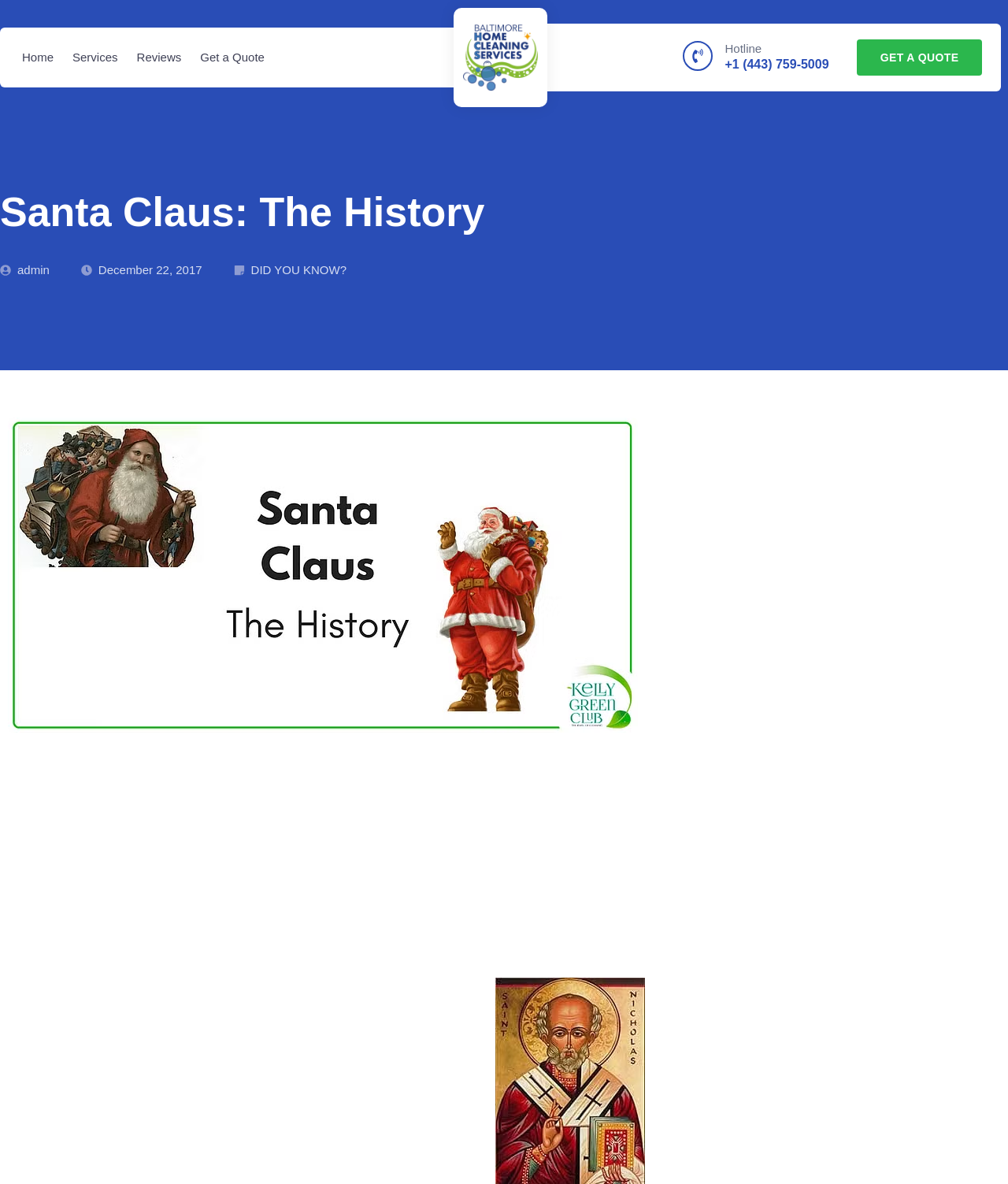Please locate the clickable area by providing the bounding box coordinates to follow this instruction: "Click the 'baltimore hcs logo' link".

[0.459, 0.02, 0.534, 0.077]